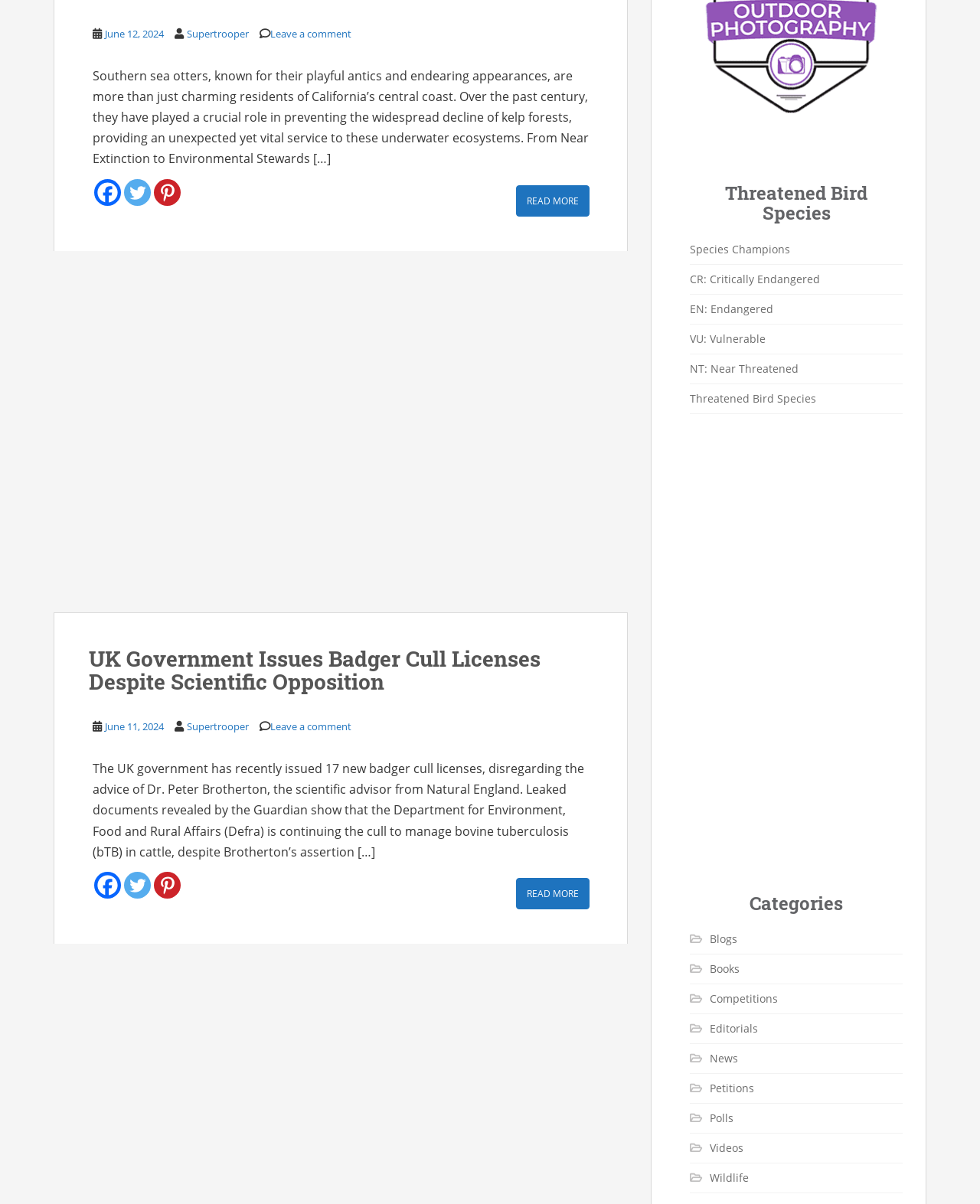How many social media links are available?
Kindly offer a comprehensive and detailed response to the question.

There are three social media links available, which are Facebook, Twitter, and Pinterest, and they are located at the bottom of each article.